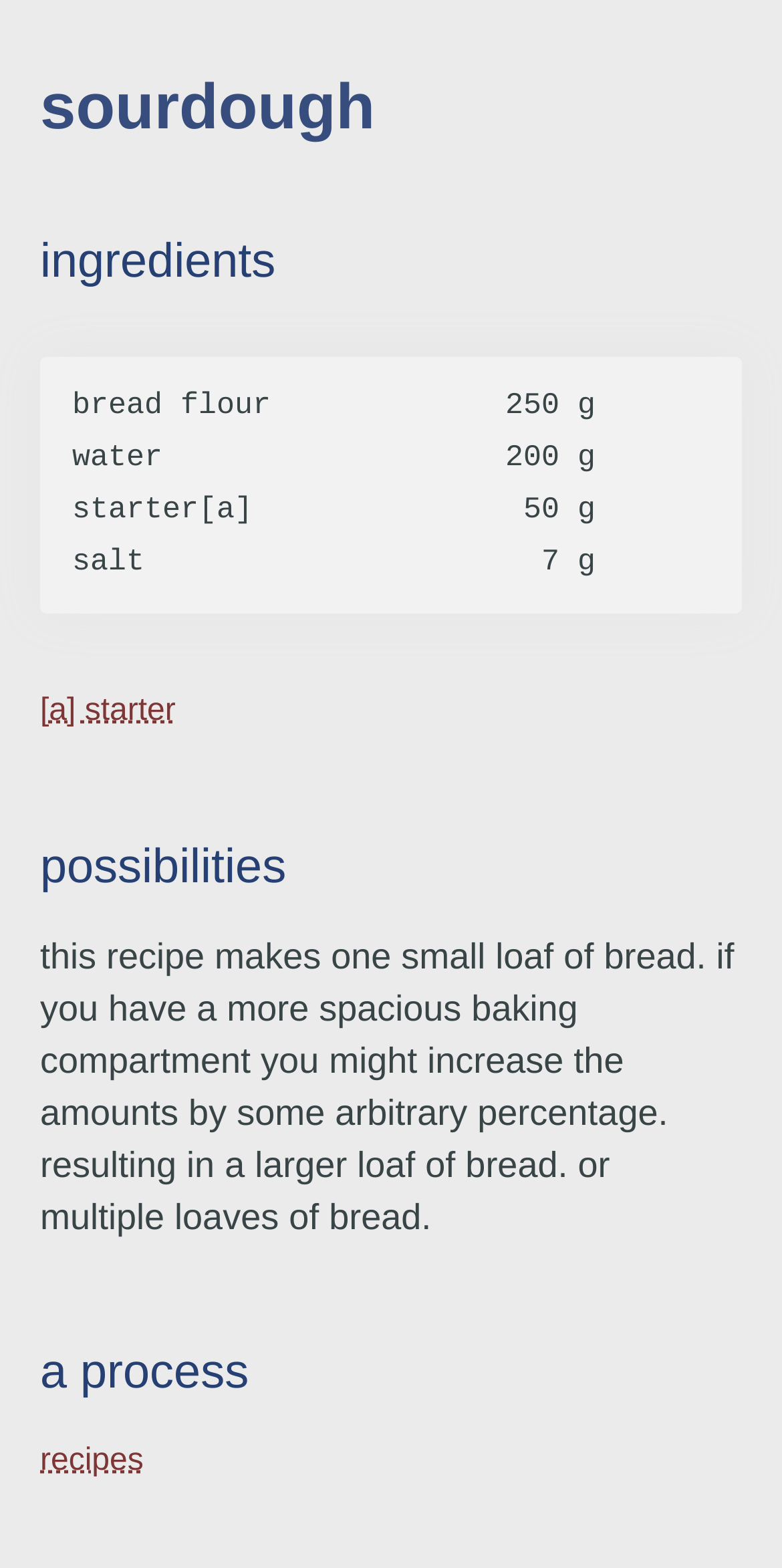What is the last section of the webpage about?
Using the image, provide a detailed and thorough answer to the question.

The last section of the webpage has a heading 'a process' which suggests that it's about explaining a process related to the recipe, possibly the steps to make the bread.